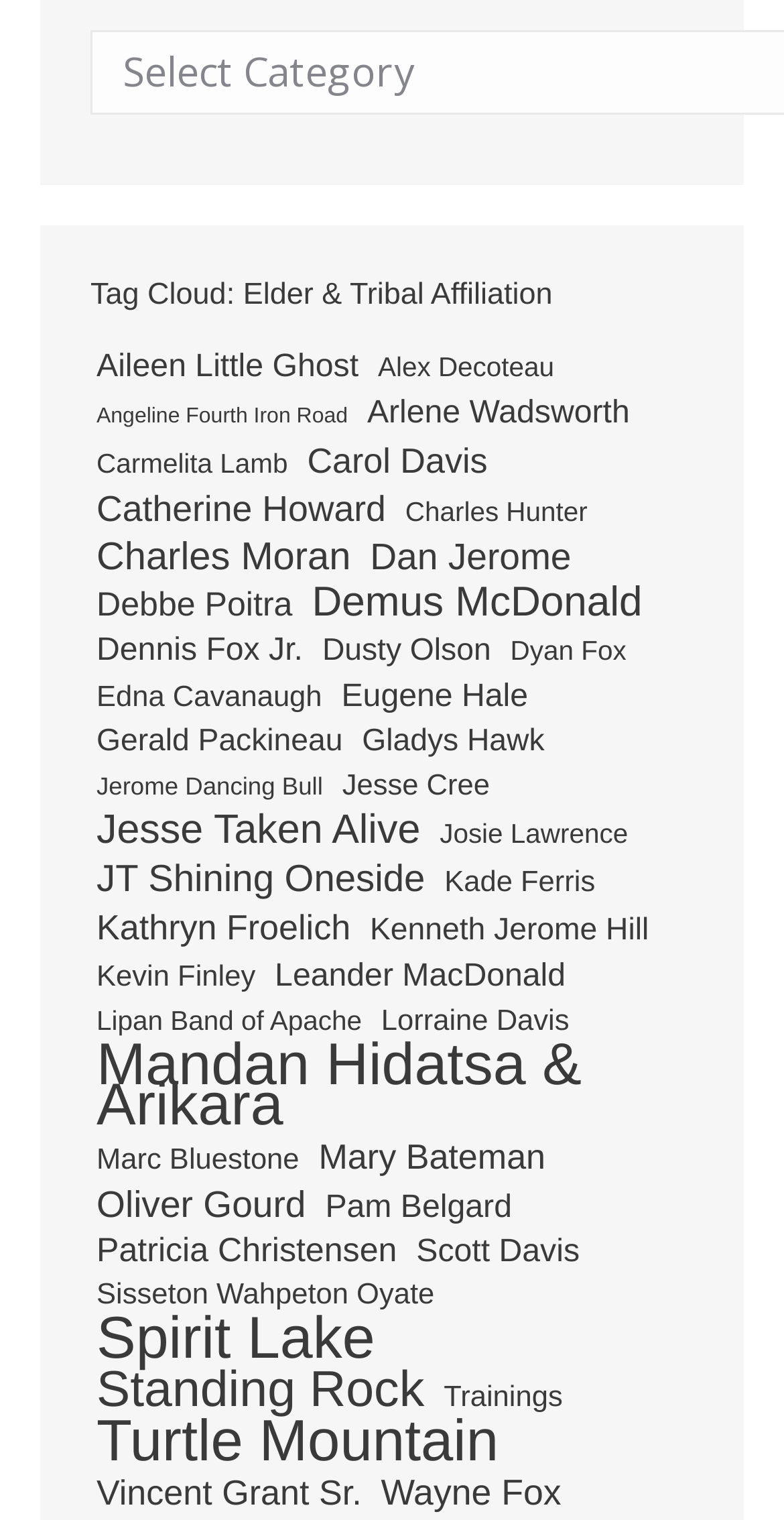What is the name of the last tribe listed?
Using the screenshot, give a one-word or short phrase answer.

Turtle Mountain